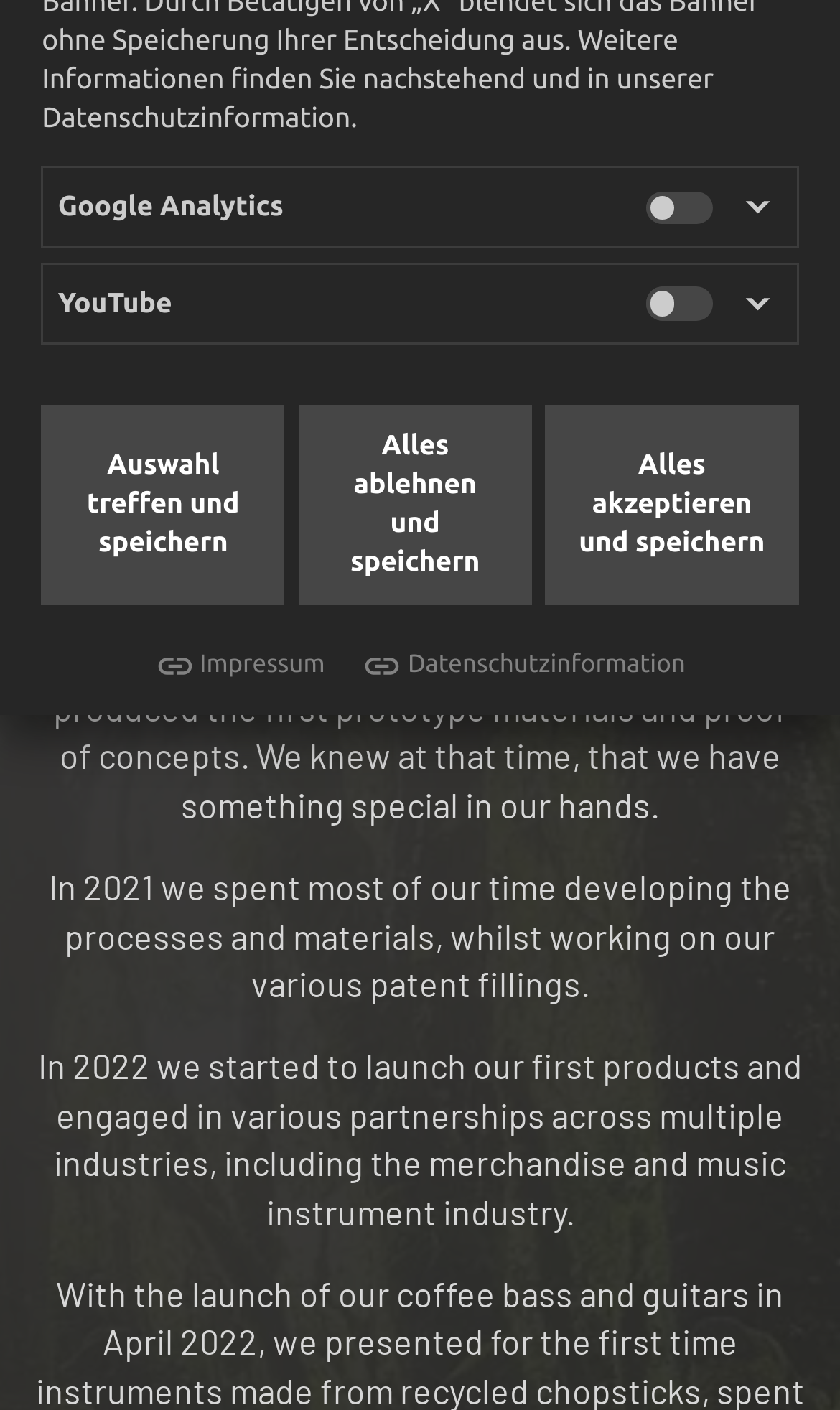Based on the element description "alt="Clarity Divorce Centre"", predict the bounding box coordinates of the UI element.

None